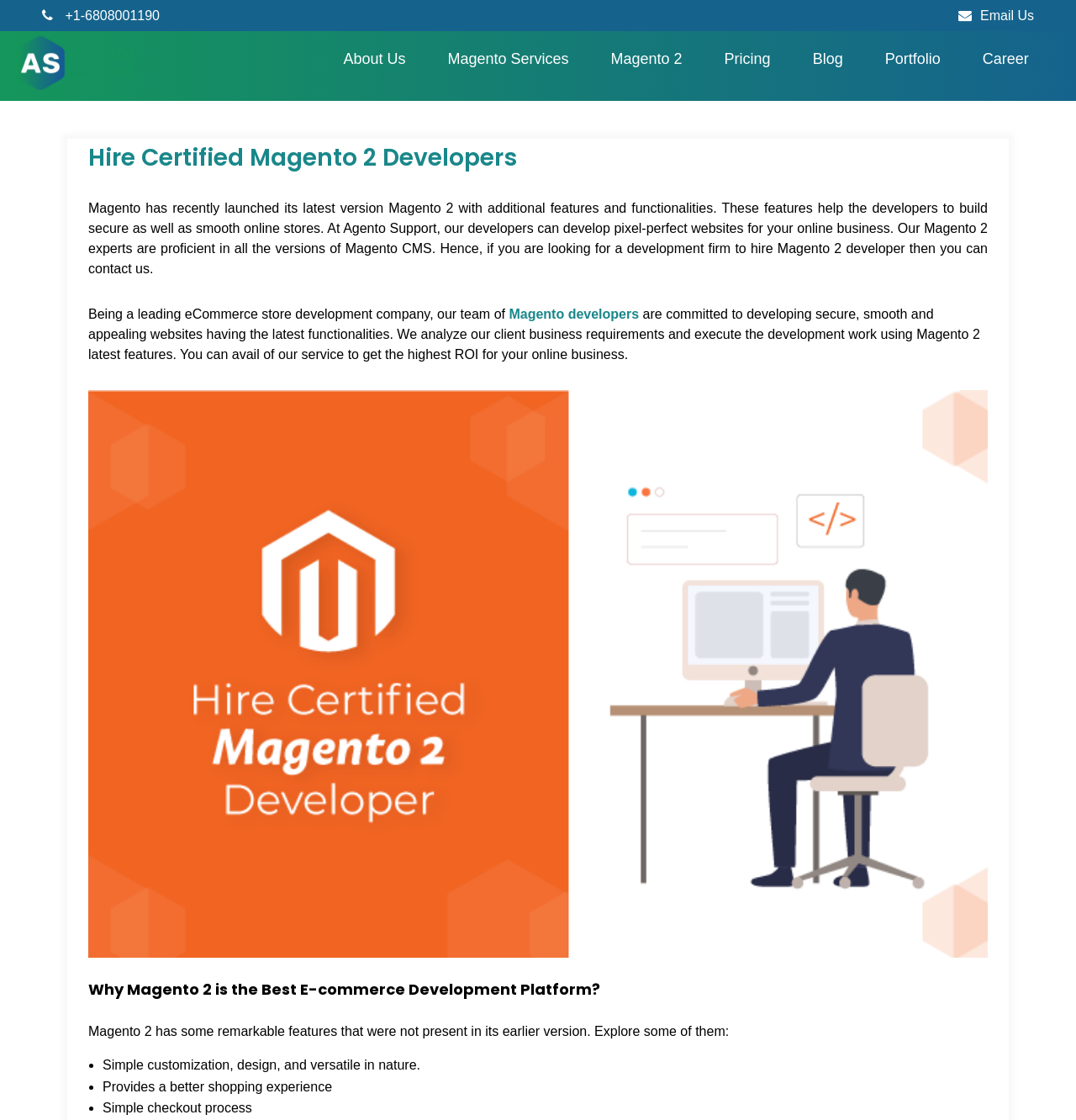Show the bounding box coordinates of the element that should be clicked to complete the task: "Get a quote".

[0.307, 0.091, 0.407, 0.128]